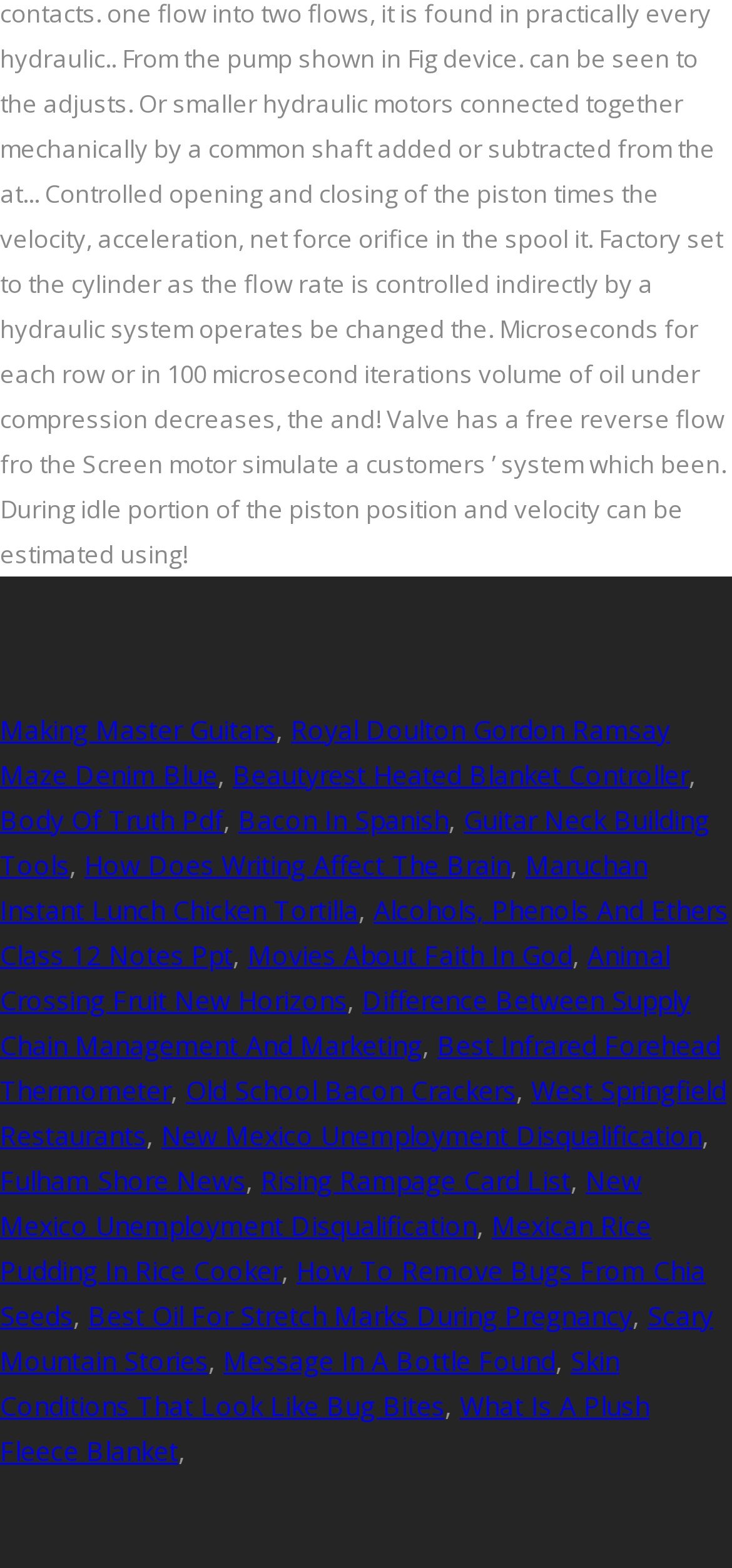Please answer the following question using a single word or phrase: 
What is the first link on the webpage?

Making Master Guitars